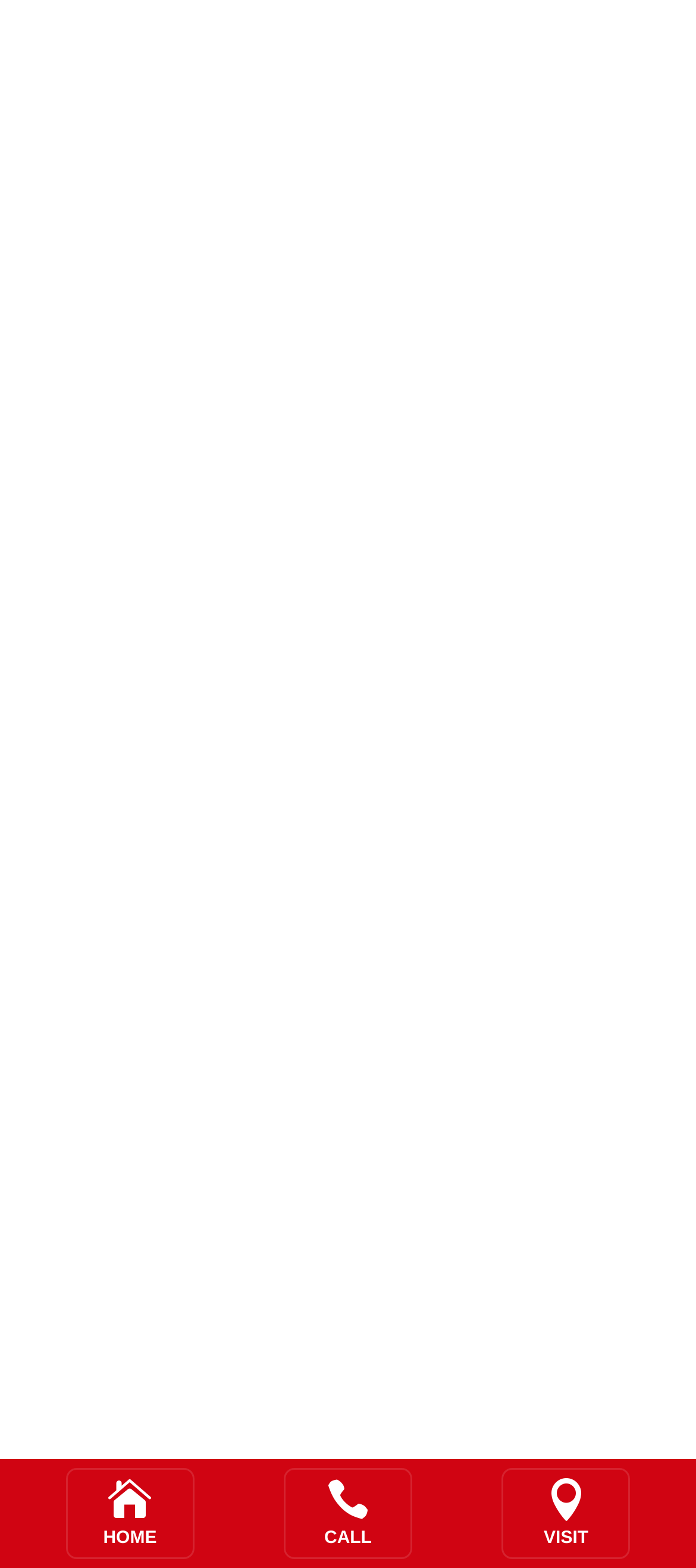Please mark the clickable region by giving the bounding box coordinates needed to complete this instruction: "Call the phone number".

[0.441, 0.16, 0.736, 0.182]